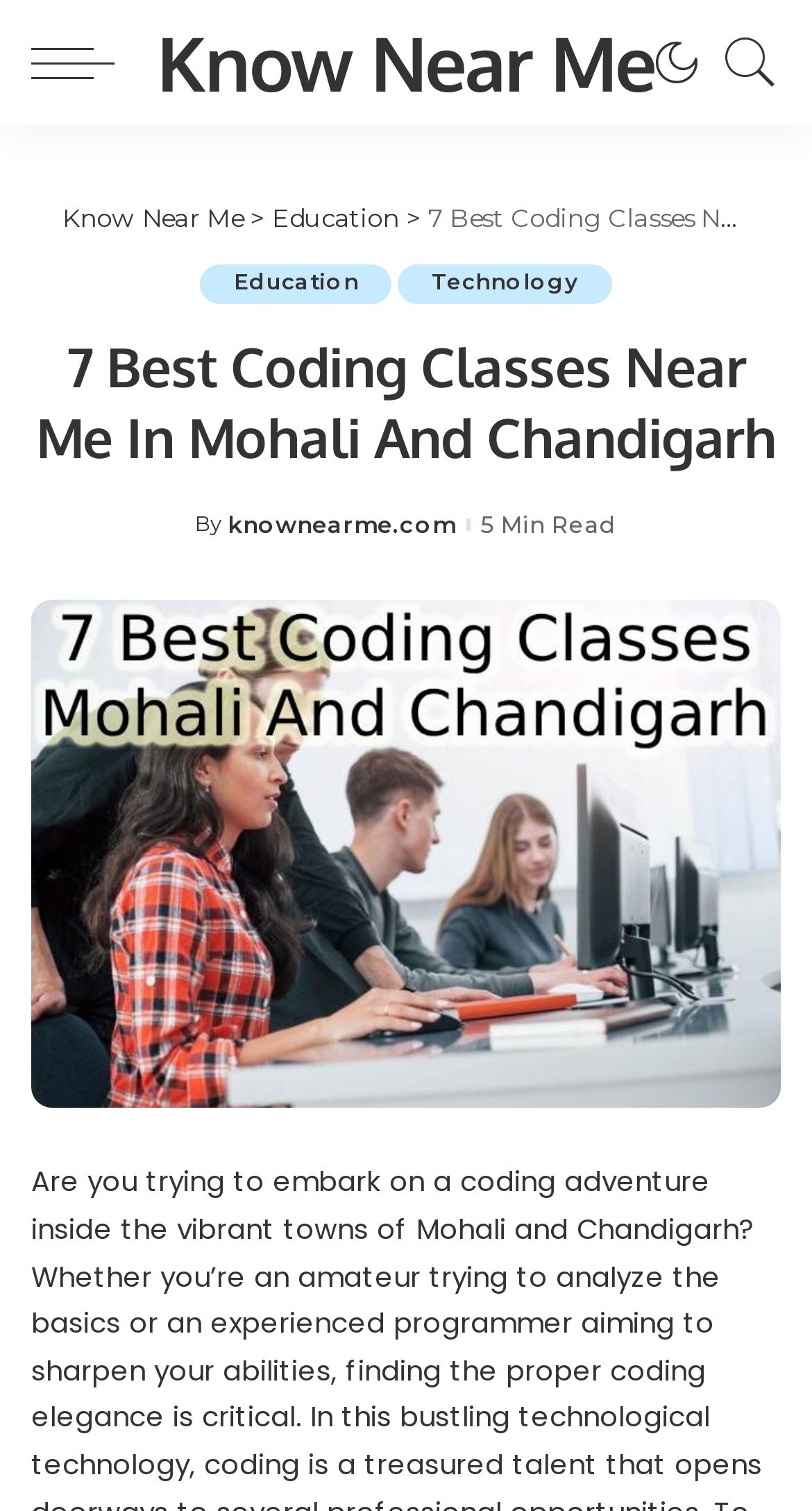Pinpoint the bounding box coordinates of the element you need to click to execute the following instruction: "Click the 'Yes' button". The bounding box should be represented by four float numbers between 0 and 1, in the format [left, top, right, bottom].

None